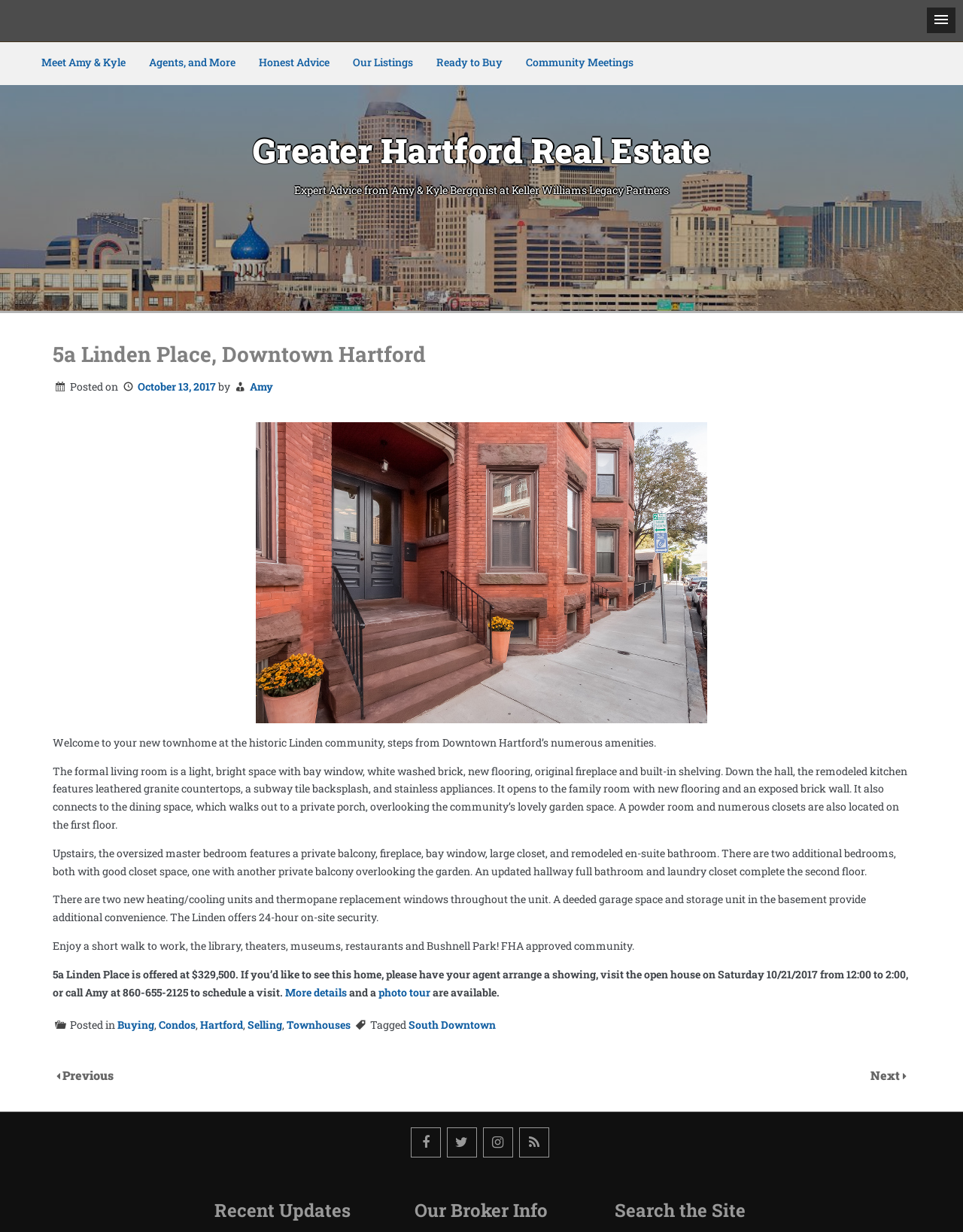Determine the bounding box coordinates for the area you should click to complete the following instruction: "Search for something".

None